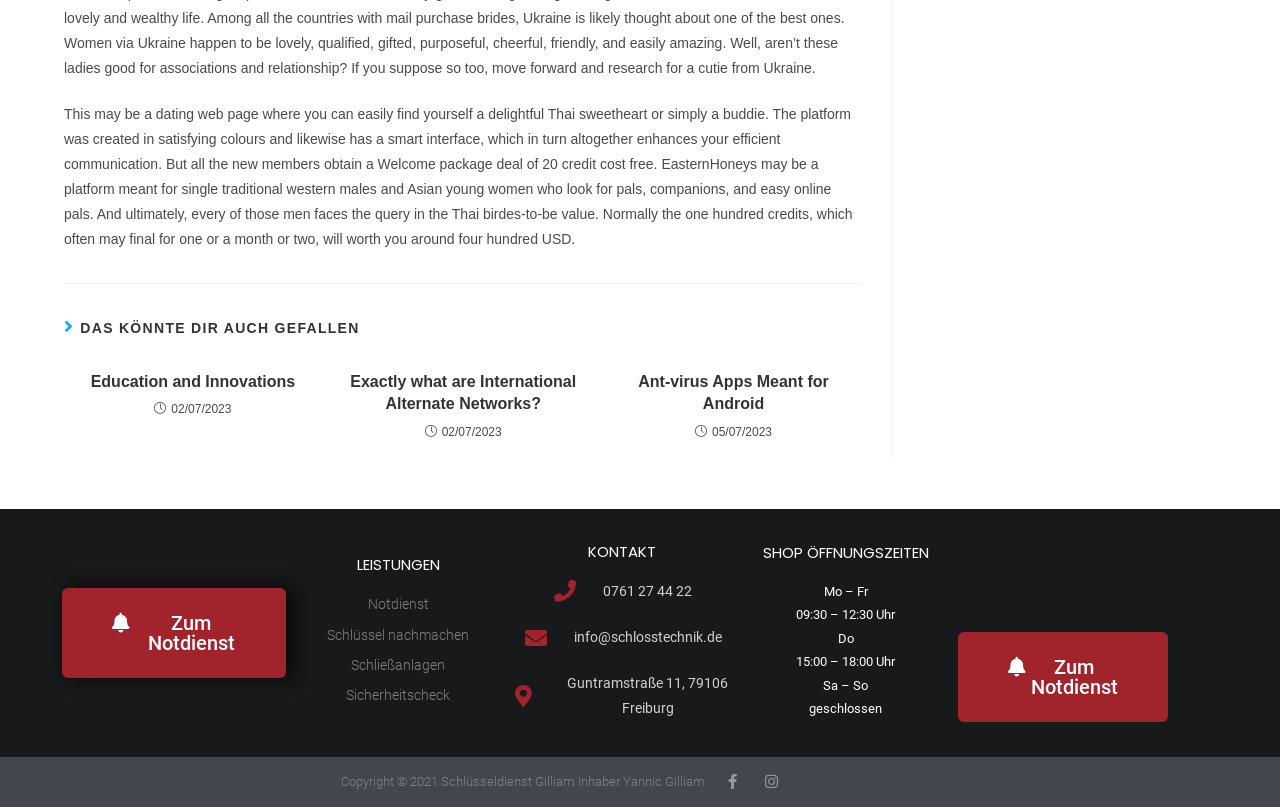What is the contact information?
Answer the question with a thorough and detailed explanation.

The contact information includes a phone number '0761 27 44 22', an email 'info@schlosstechnik.de', and an address 'Guntramstraße 11, 79106 Freiburg', which can be found in the 'KONTAKT' section.